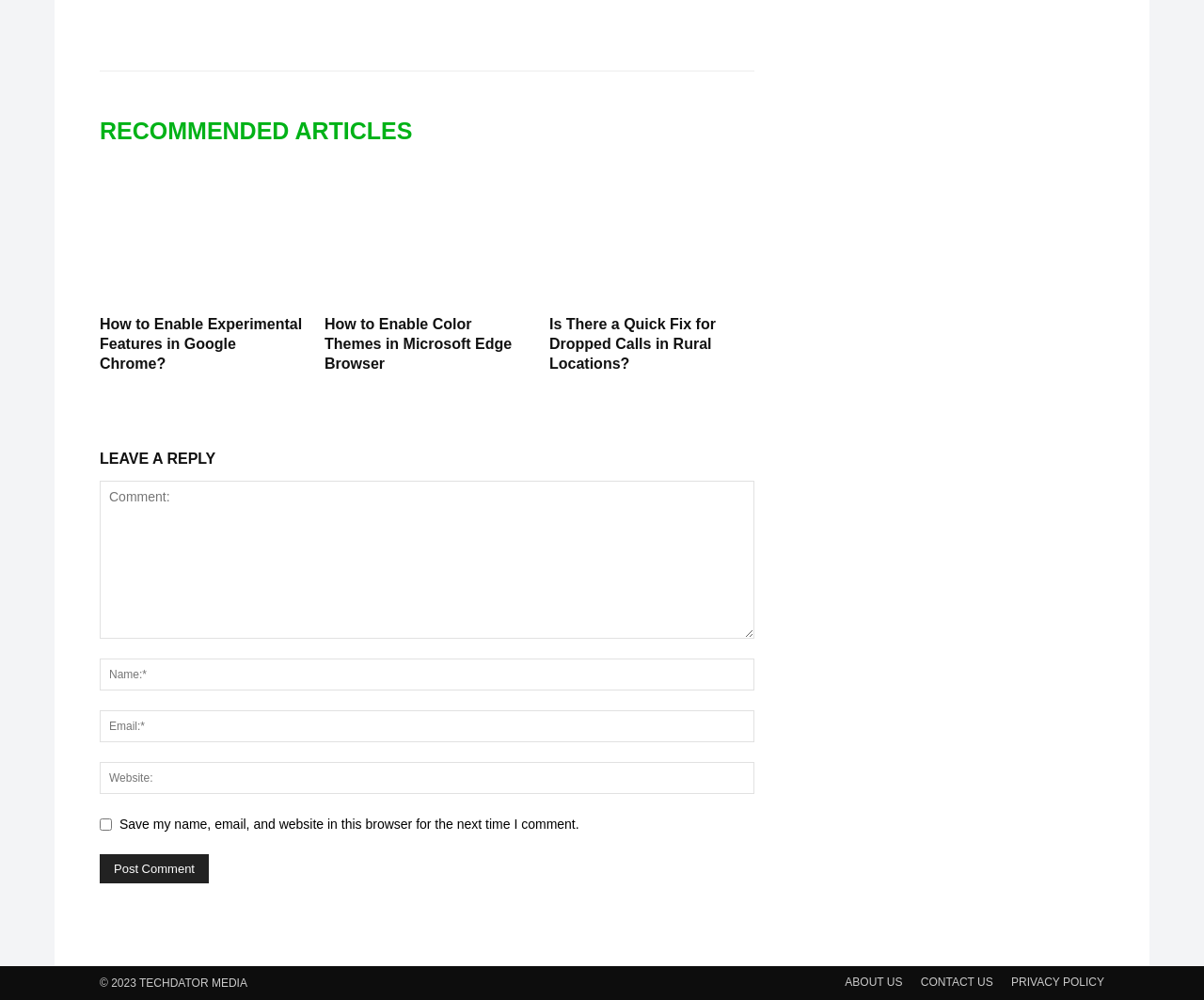Given the webpage screenshot, identify the bounding box of the UI element that matches this description: "WhatsApp".

[0.32, 0.013, 0.351, 0.051]